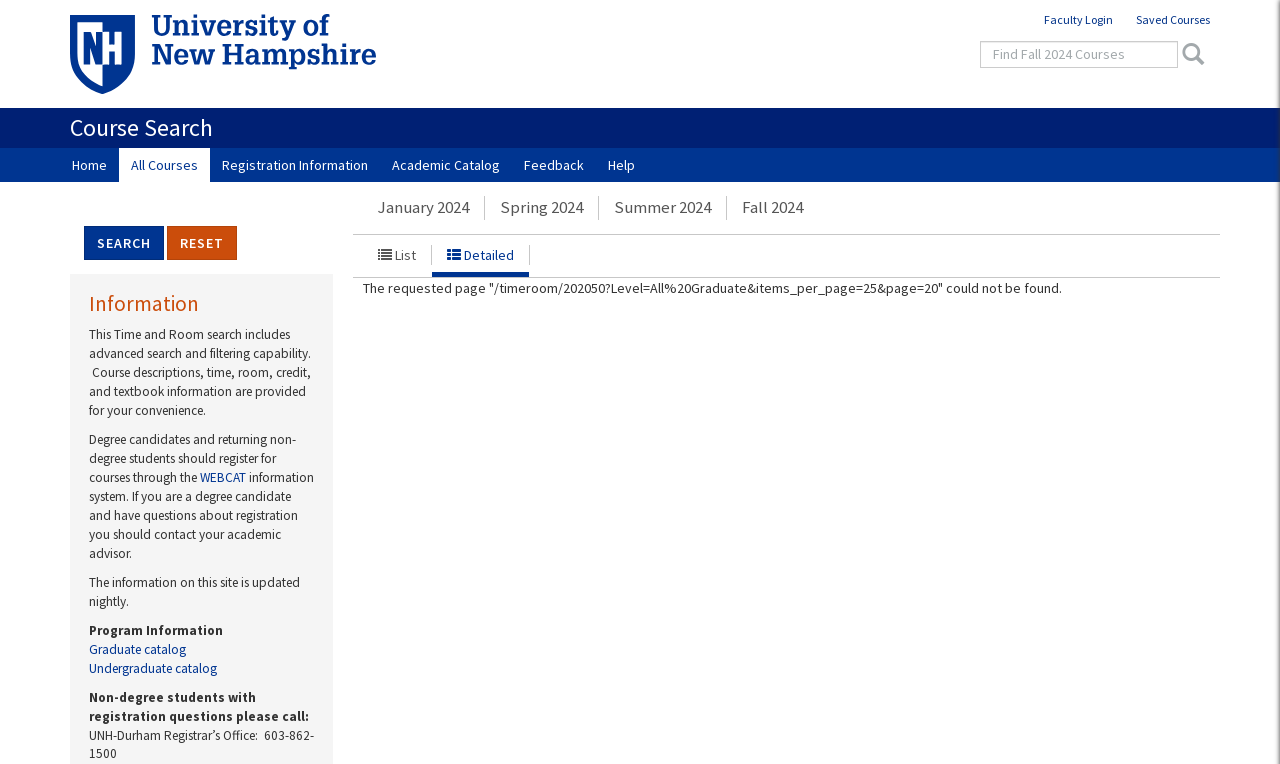Show the bounding box coordinates of the element that should be clicked to complete the task: "Click on Faculty Login".

[0.808, 0.014, 0.879, 0.044]